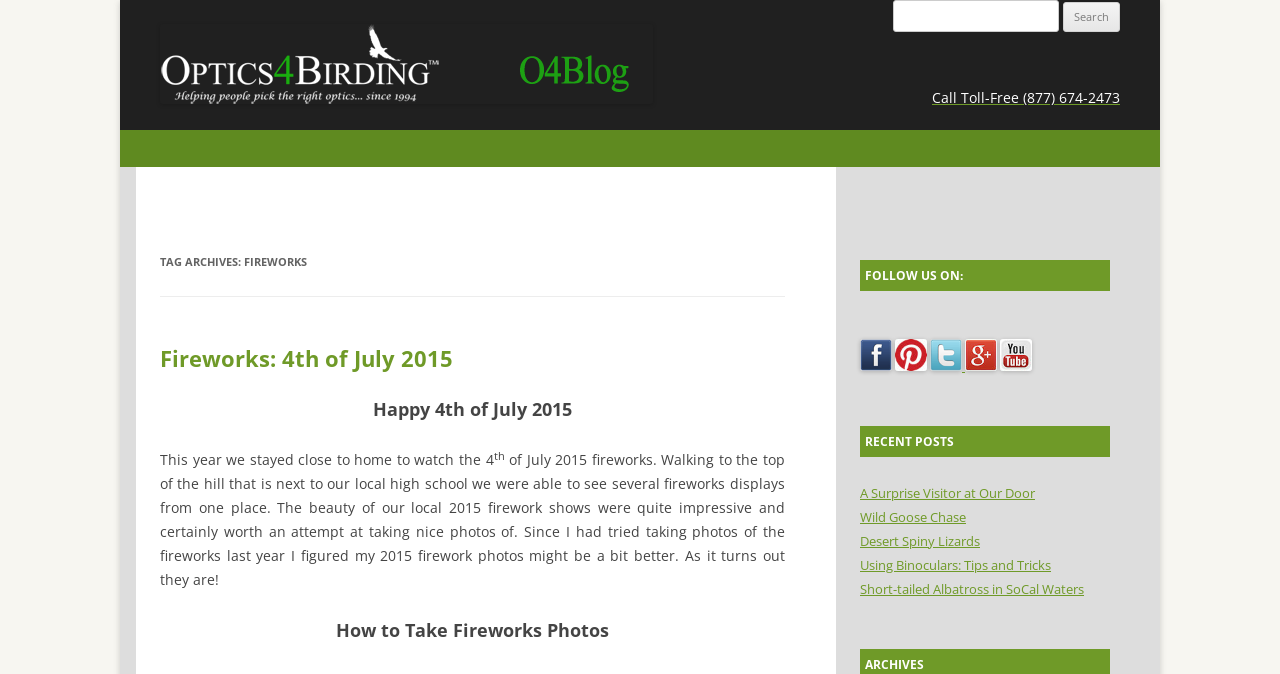What is the purpose of the search bar?
Could you please answer the question thoroughly and with as much detail as possible?

The search bar is located at the top of the page, and it has a label 'Search for:' and a button 'Search'. This suggests that the purpose of the search bar is to allow users to search for specific blog posts or topics within the blog.